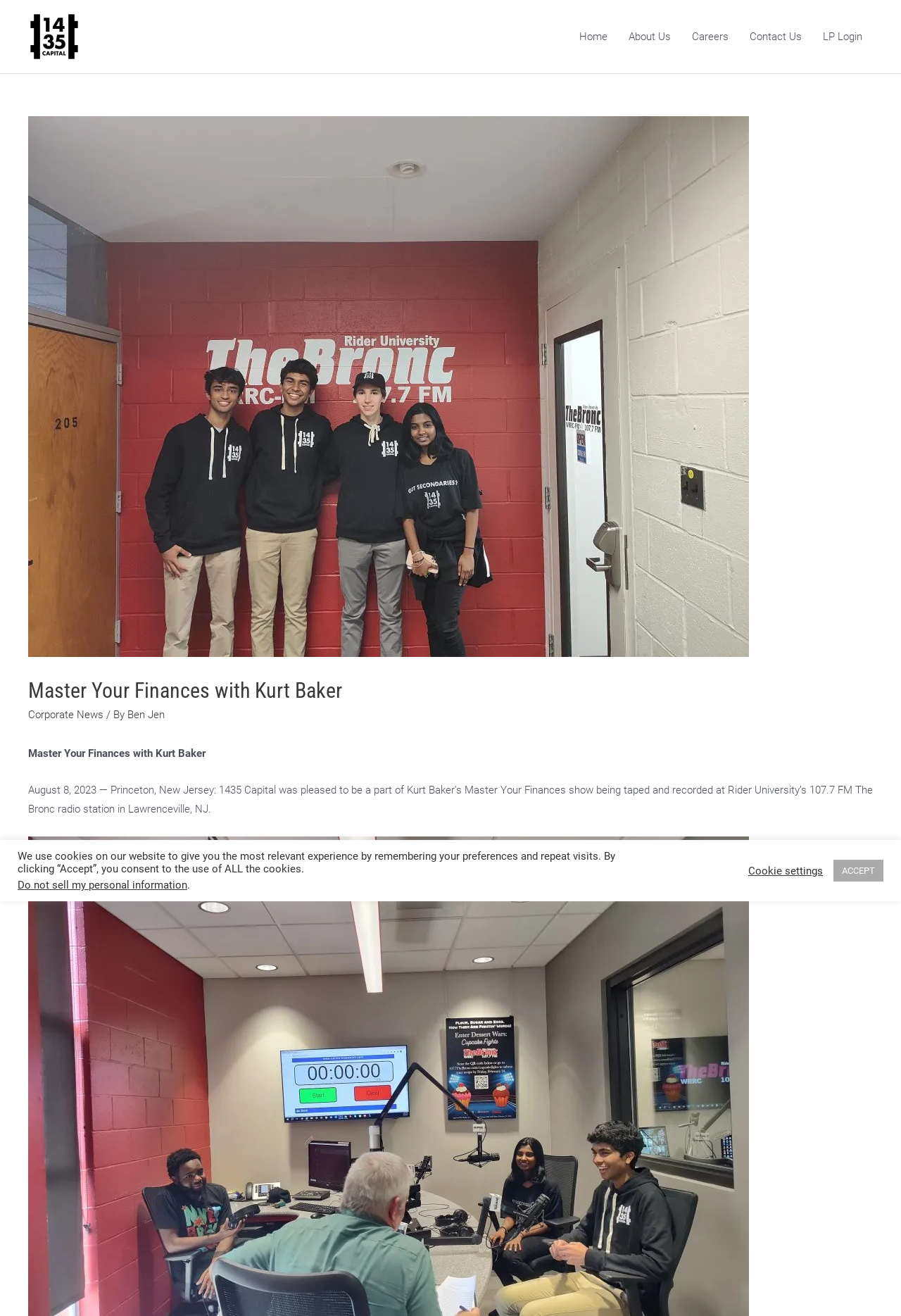What is the navigation menu item after 'Home'?
Provide a well-explained and detailed answer to the question.

I found the answer by looking at the navigation menu on the webpage, which has a series of links. The first link is 'Home', and the next link is 'About Us', which is the answer to the question.